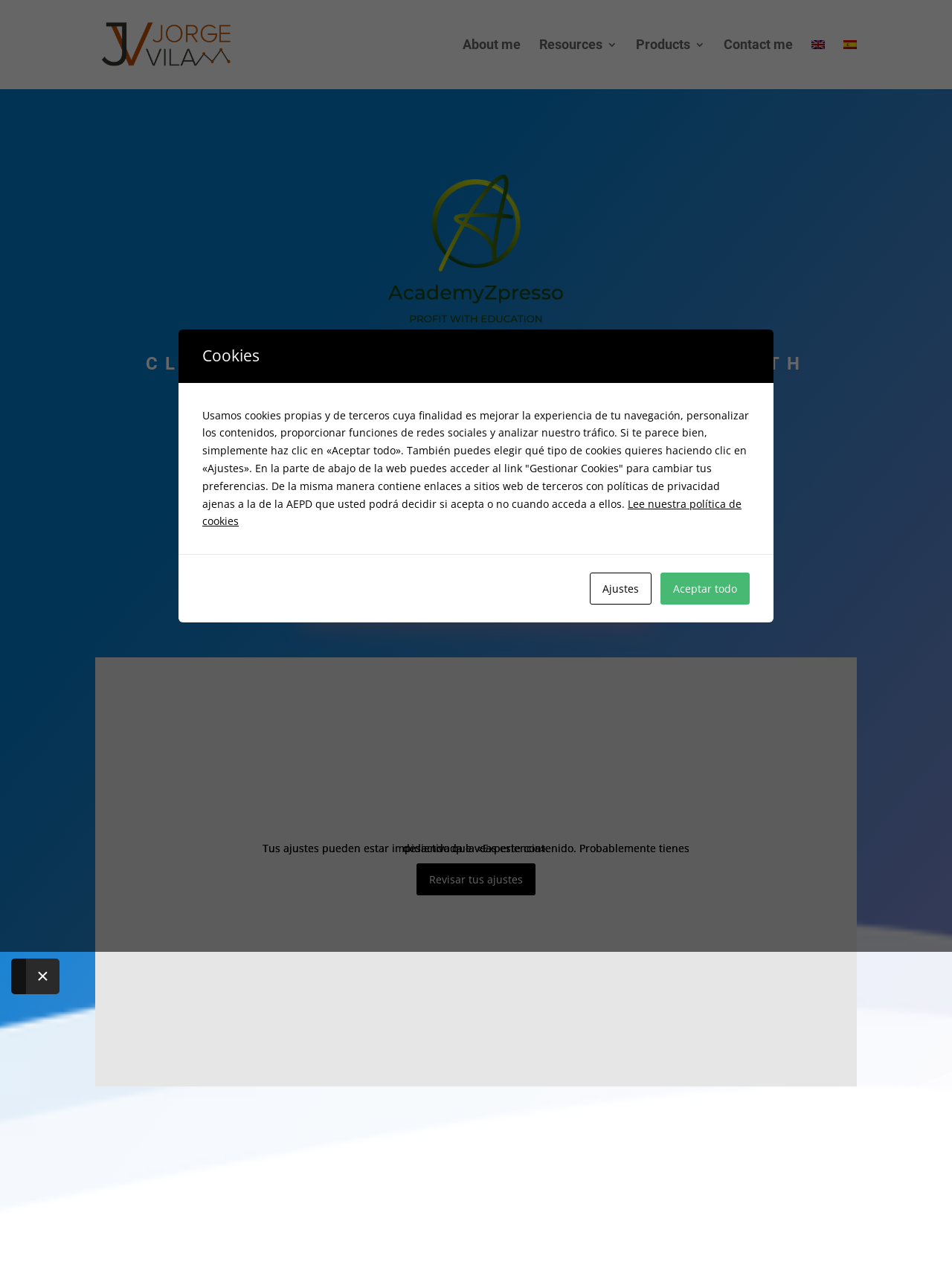Please pinpoint the bounding box coordinates for the region I should click to adhere to this instruction: "Learn more about affiliate commission".

None